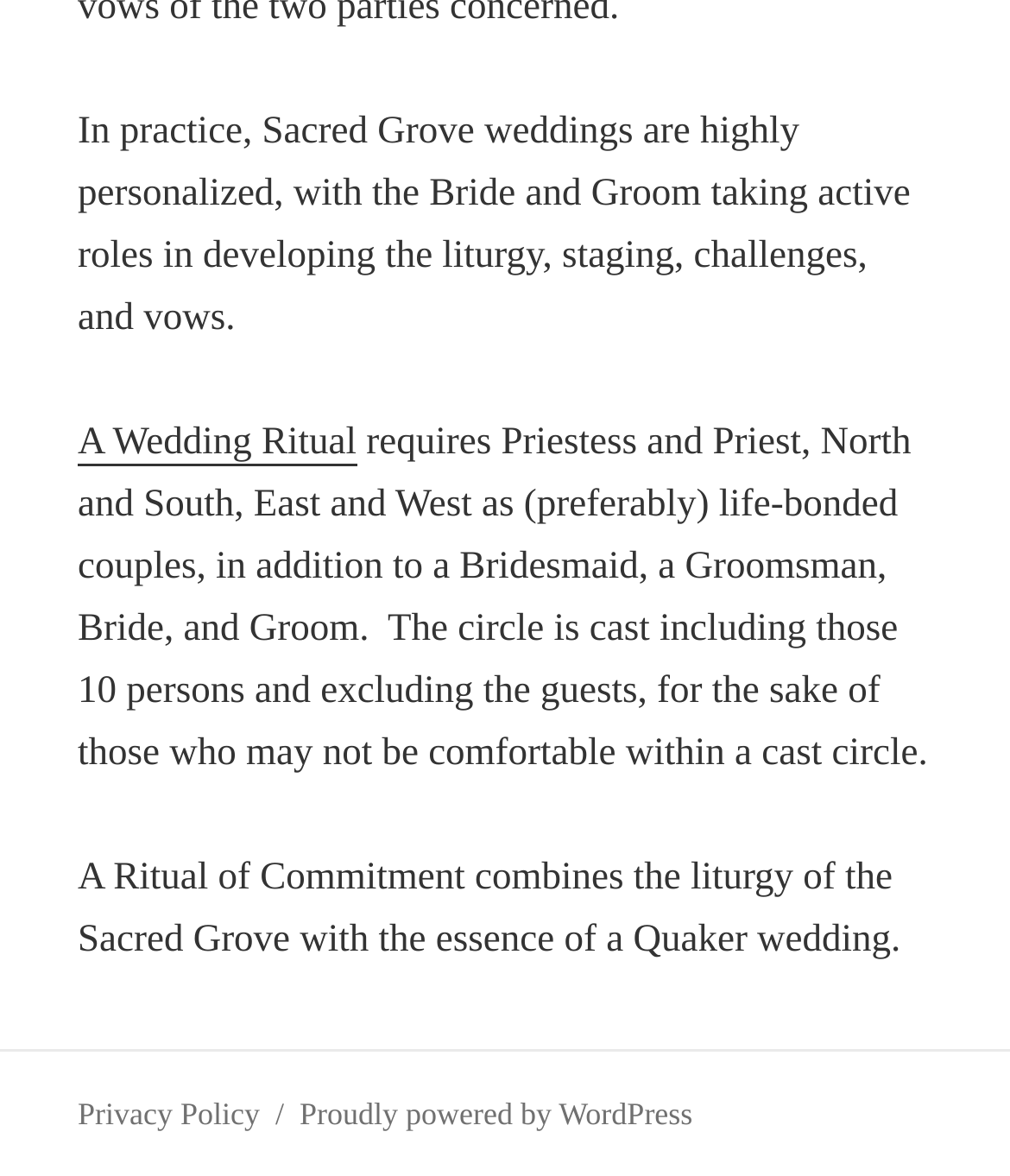Can you give a comprehensive explanation to the question given the content of the image?
What is the platform used to power the website?

The webpage has a link at the bottom that says 'Proudly powered by WordPress', which suggests that the website is powered by the WordPress platform.